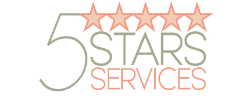Refer to the image and answer the question with as much detail as possible: What is the font style of the number '5' in the logo?

The design of the logo embodies a professional and modern aesthetic, with the number '5' presented in a bold, elegant font, while 'STARS' and 'SERVICES' are rendered in a lighter, more refined style.